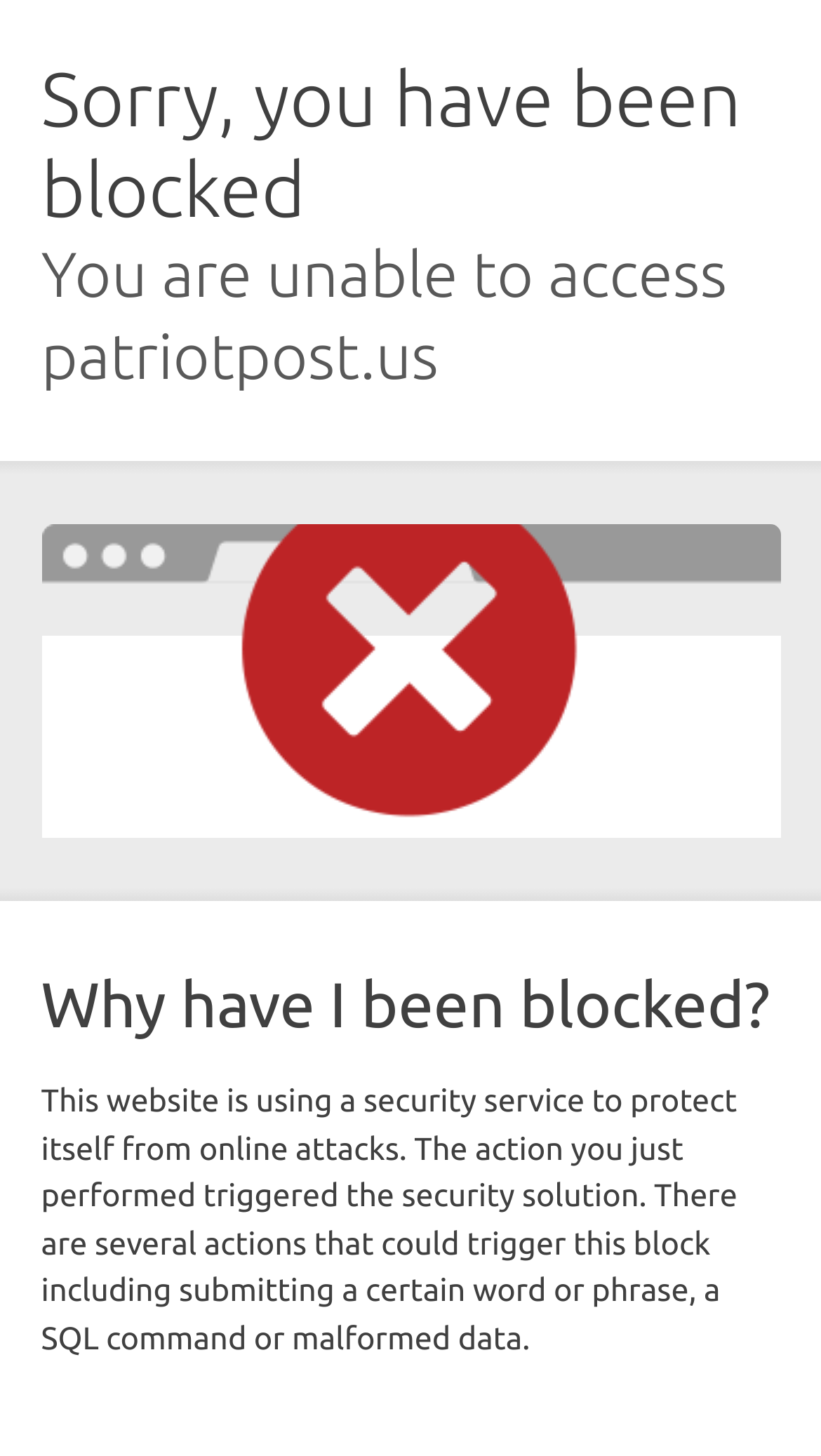What is the title or heading displayed on the webpage?

Sorry, you have been blocked